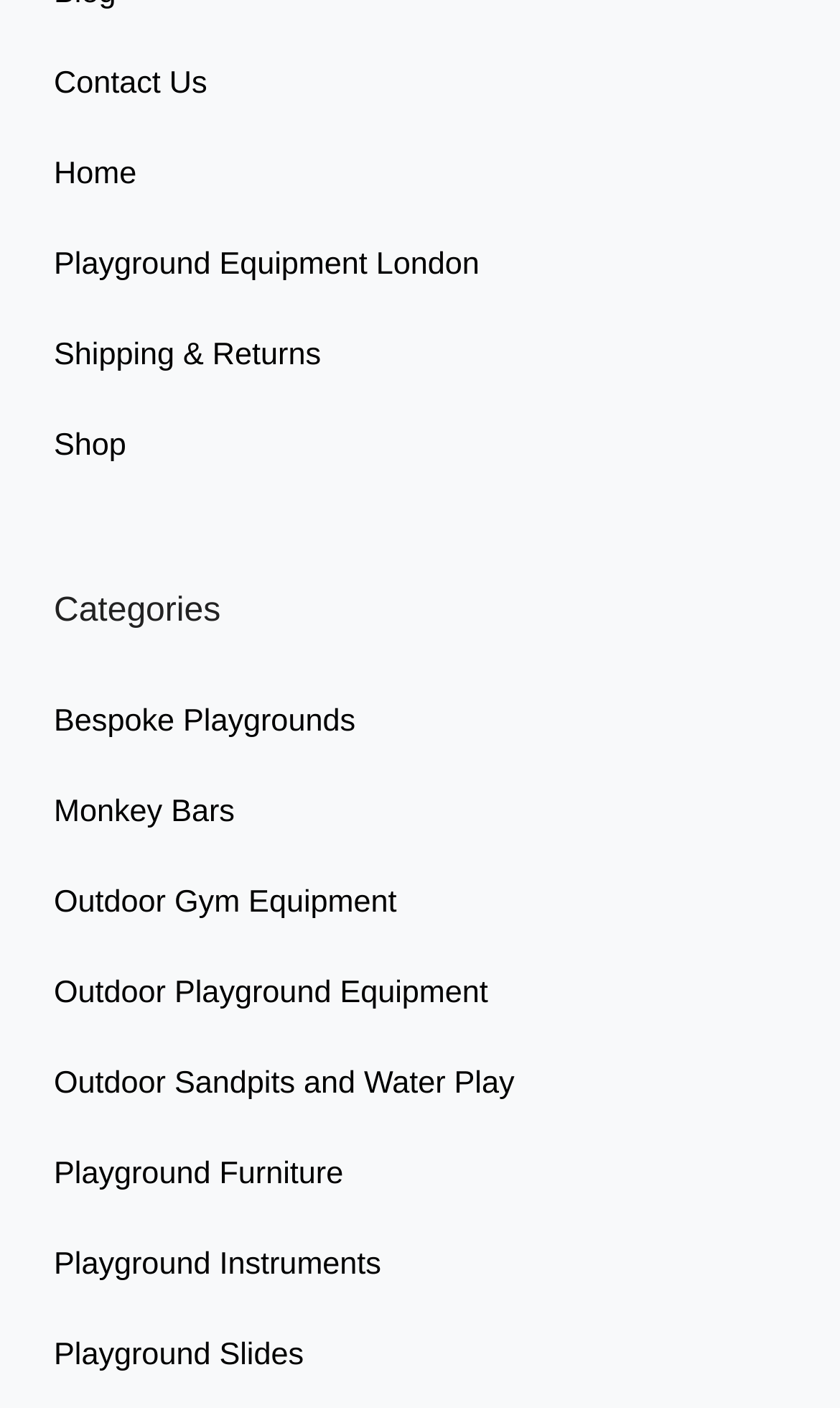Identify the bounding box coordinates of the element to click to follow this instruction: 'browse playground equipment in London'. Ensure the coordinates are four float values between 0 and 1, provided as [left, top, right, bottom].

[0.064, 0.157, 0.936, 0.221]